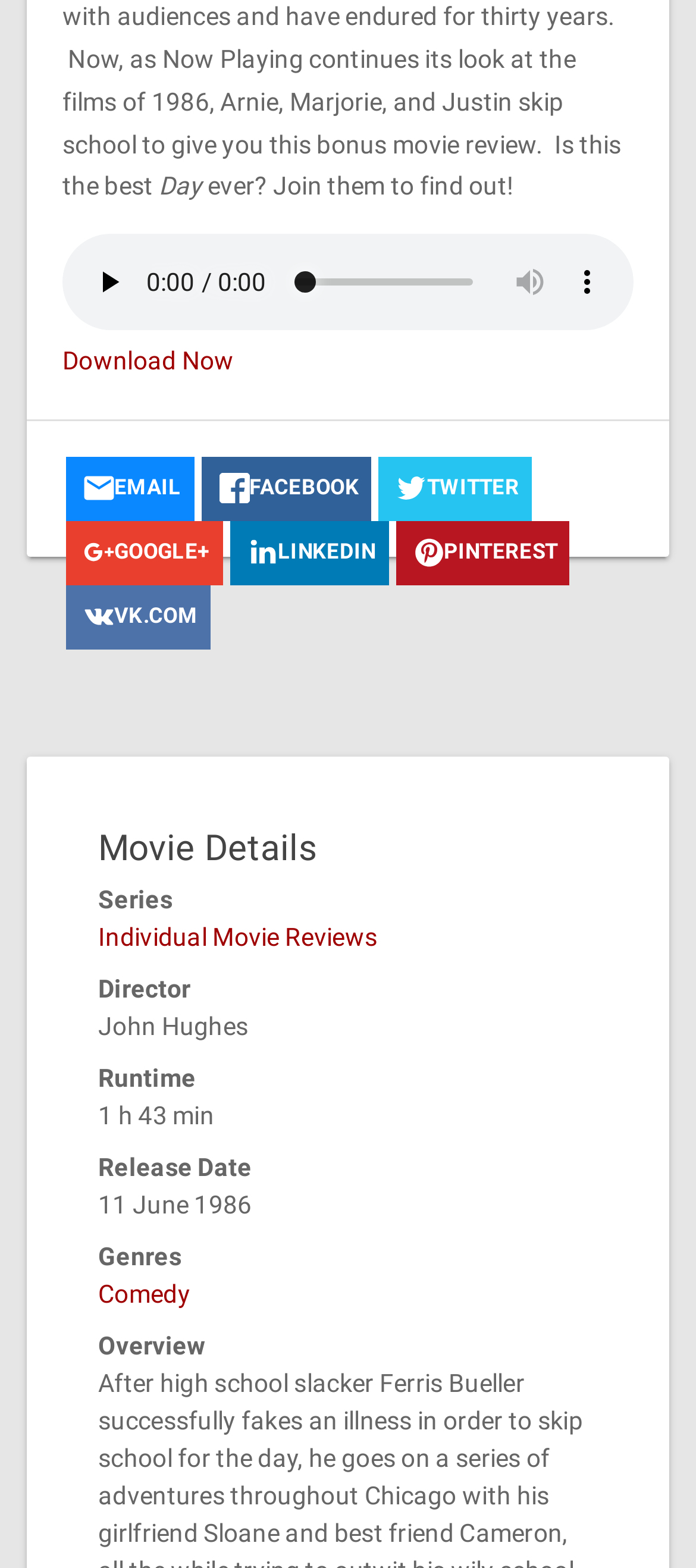Identify the bounding box coordinates of the region I need to click to complete this instruction: "Toggle navigation".

None